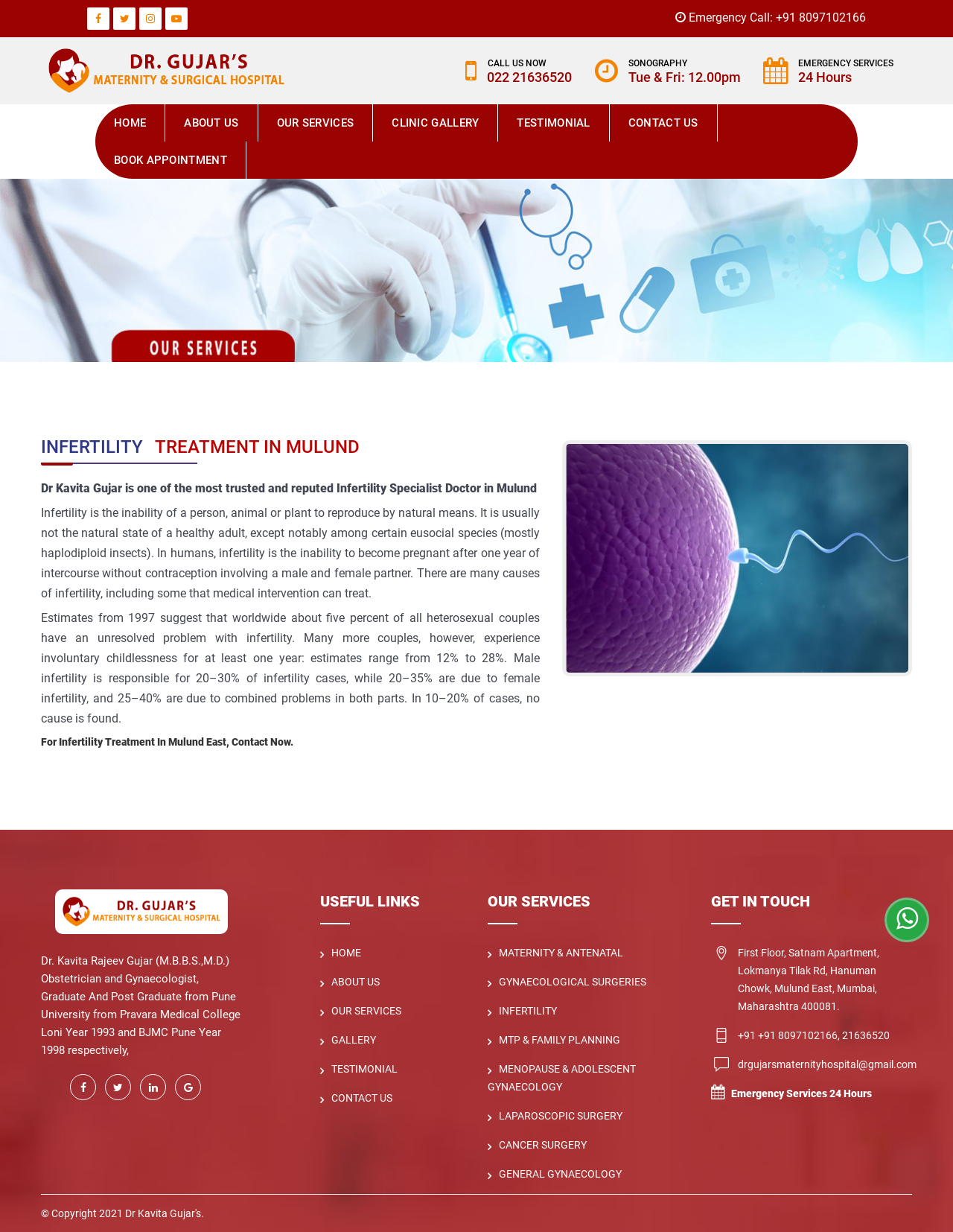Please provide a comprehensive answer to the question based on the screenshot: What is the phone number for emergency services?

I found this information in the 'GET IN TOUCH' section of the webpage, where the phone number and emergency services details are provided.